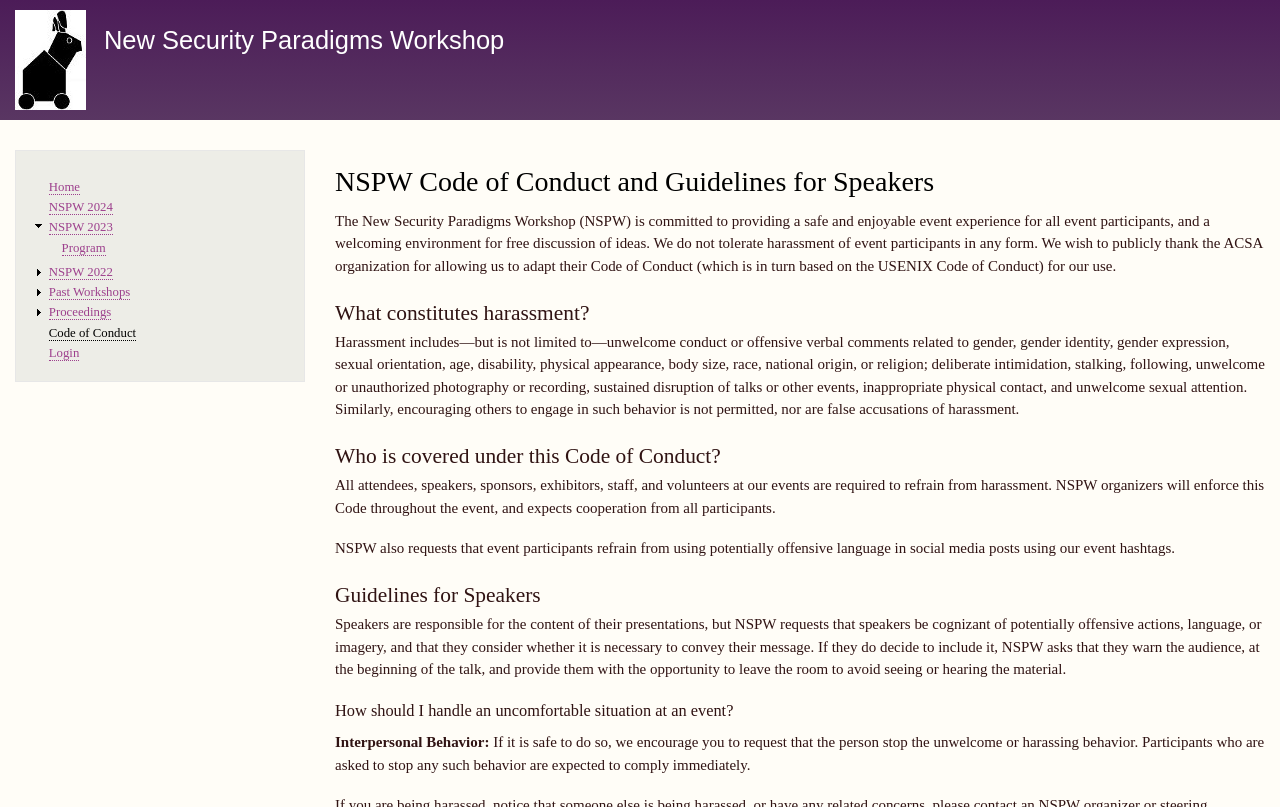From the given element description: "parent_node: New Security Paradigms Workshop", find the bounding box for the UI element. Provide the coordinates as four float numbers between 0 and 1, in the order [left, top, right, bottom].

[0.012, 0.012, 0.067, 0.144]